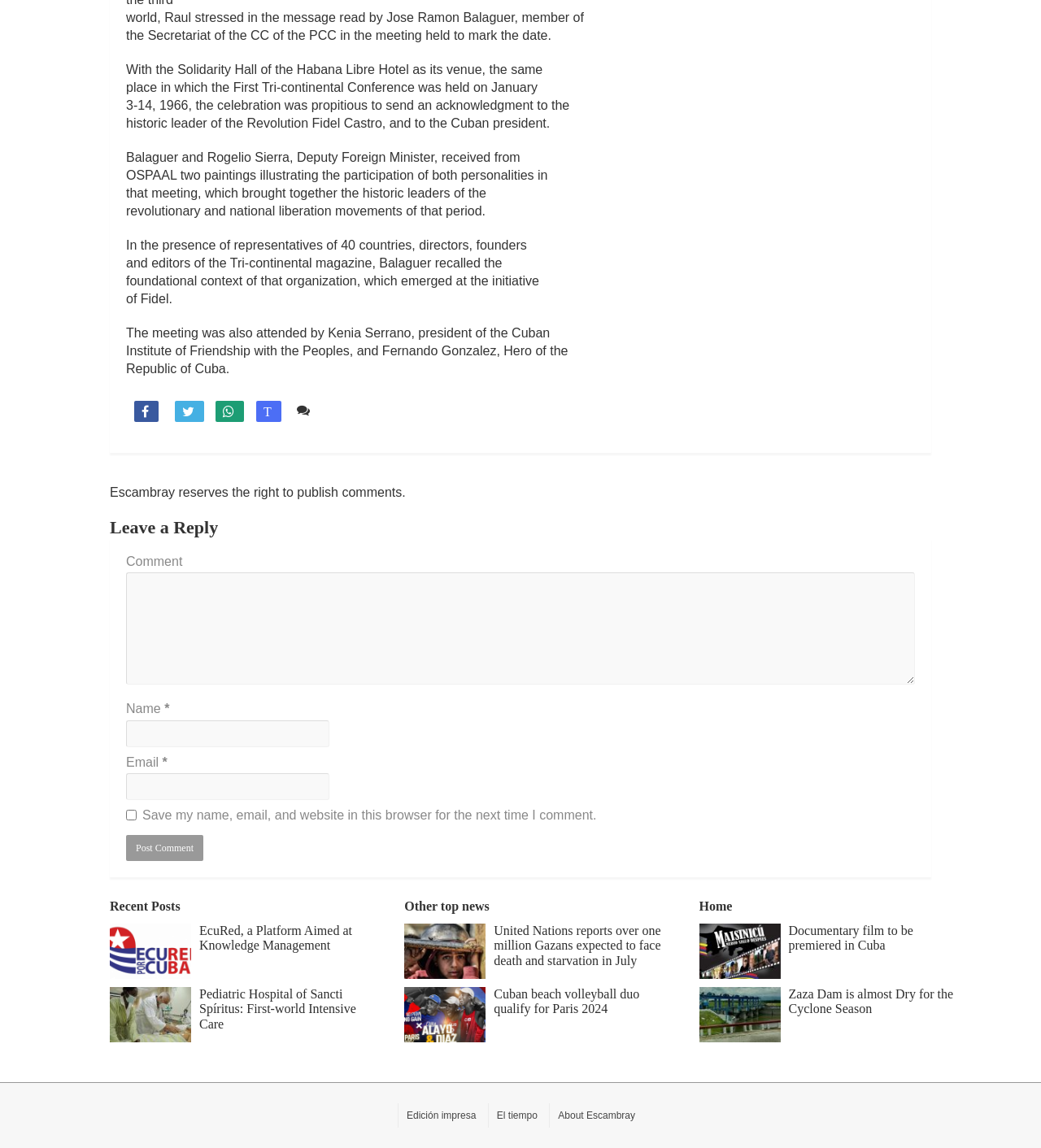How many countries were represented at the meeting?
Provide a concise answer using a single word or phrase based on the image.

40